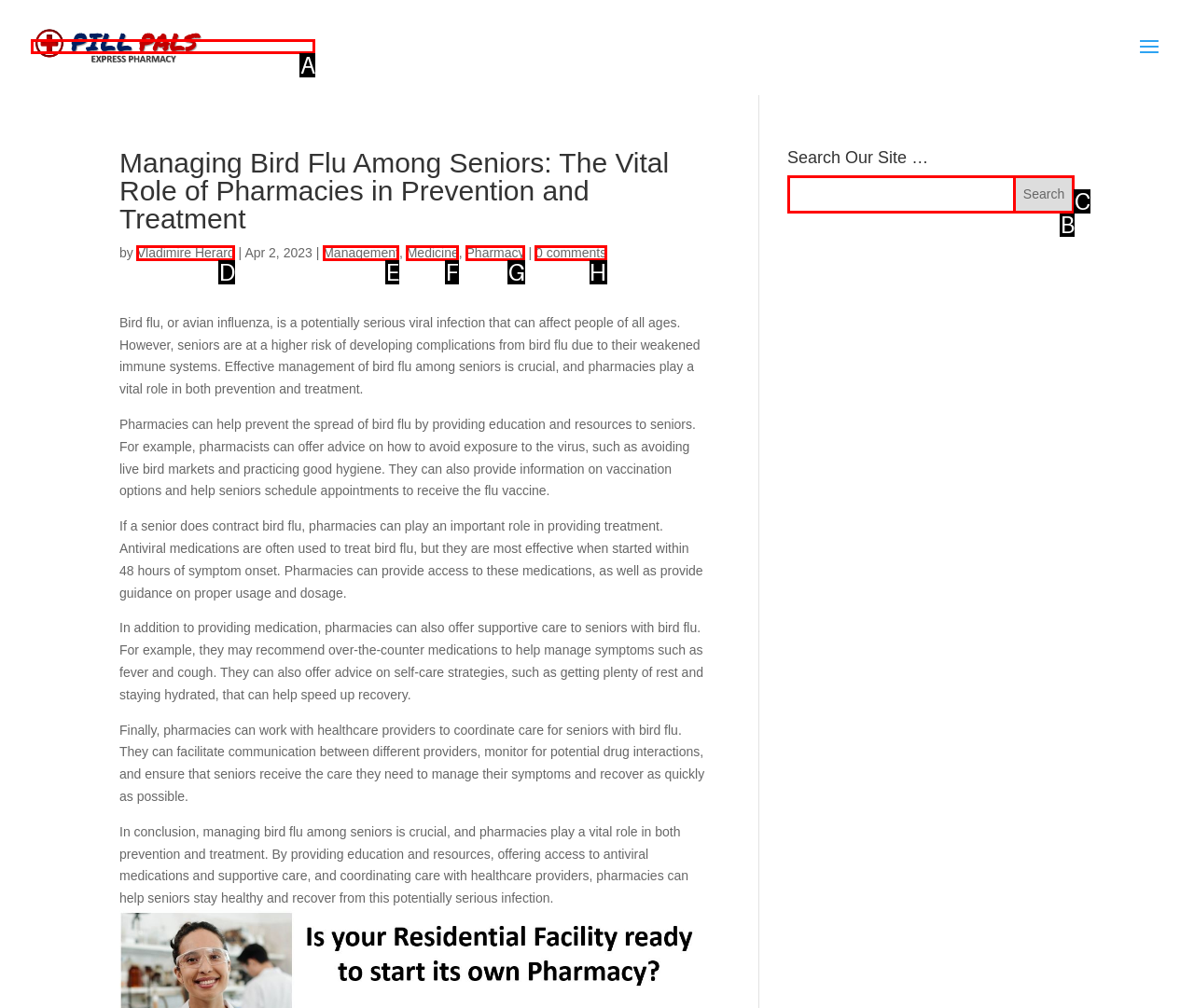Find the appropriate UI element to complete the task: Click on the Pill Pals link. Indicate your choice by providing the letter of the element.

A